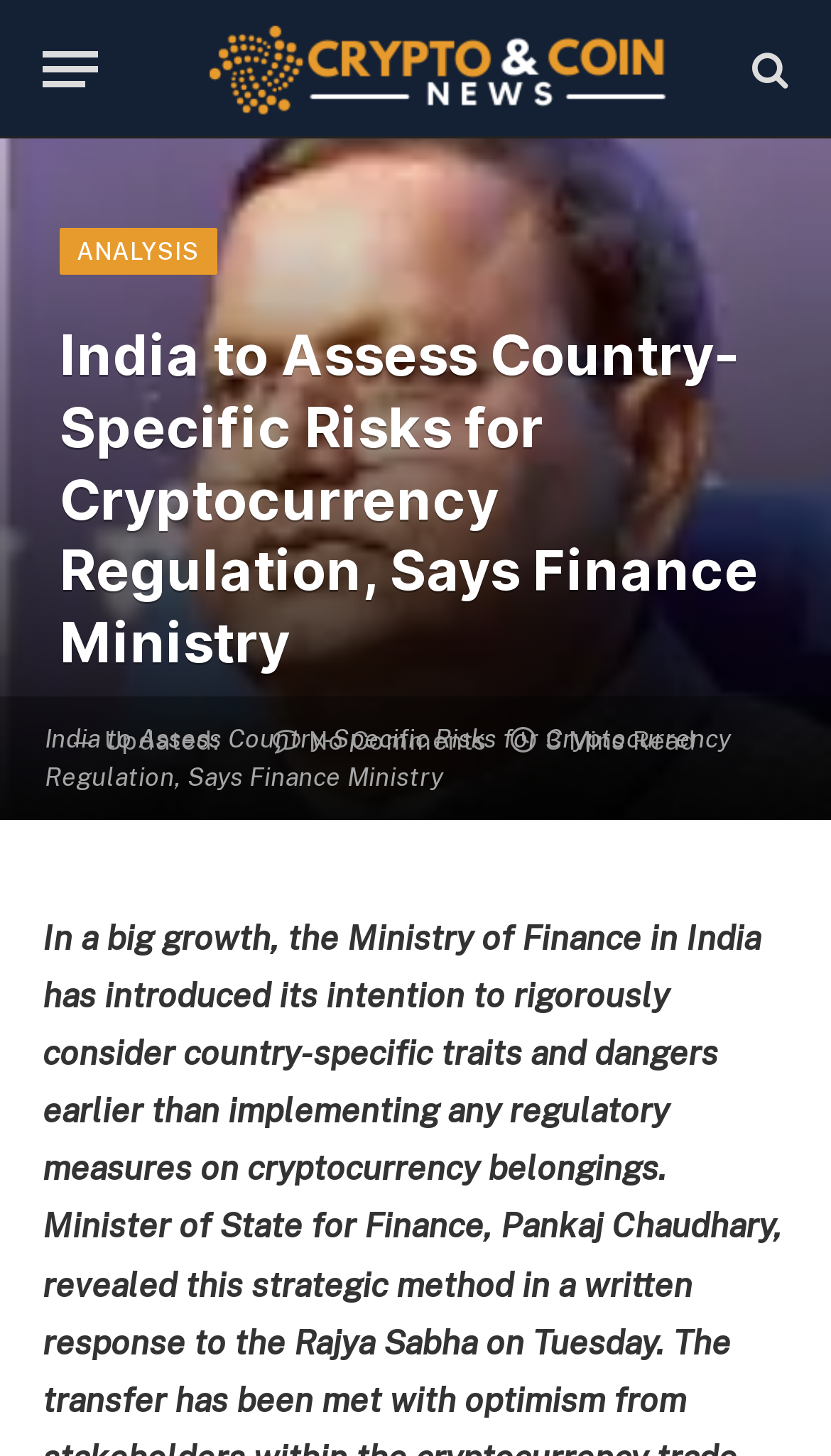Please look at the image and answer the question with a detailed explanation: Is the article updated?

I found that the article is updated by looking at the StaticText 'Updated:' which is located at [0.126, 0.499, 0.264, 0.519] and indicates that the article has been updated.